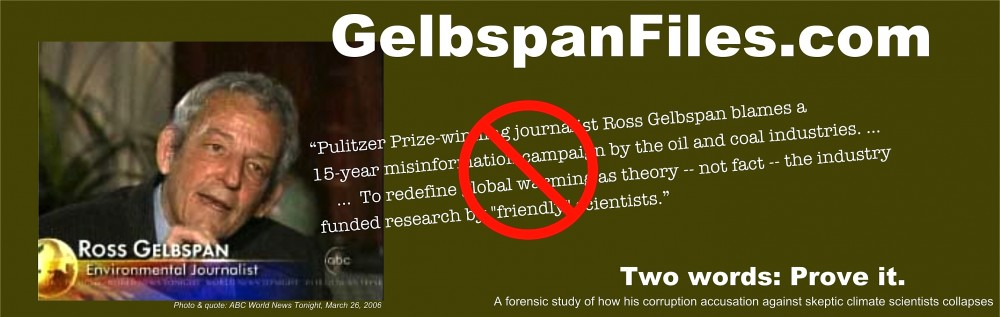What is the color of the background in the image?
Please provide a single word or phrase as the answer based on the screenshot.

Dark green